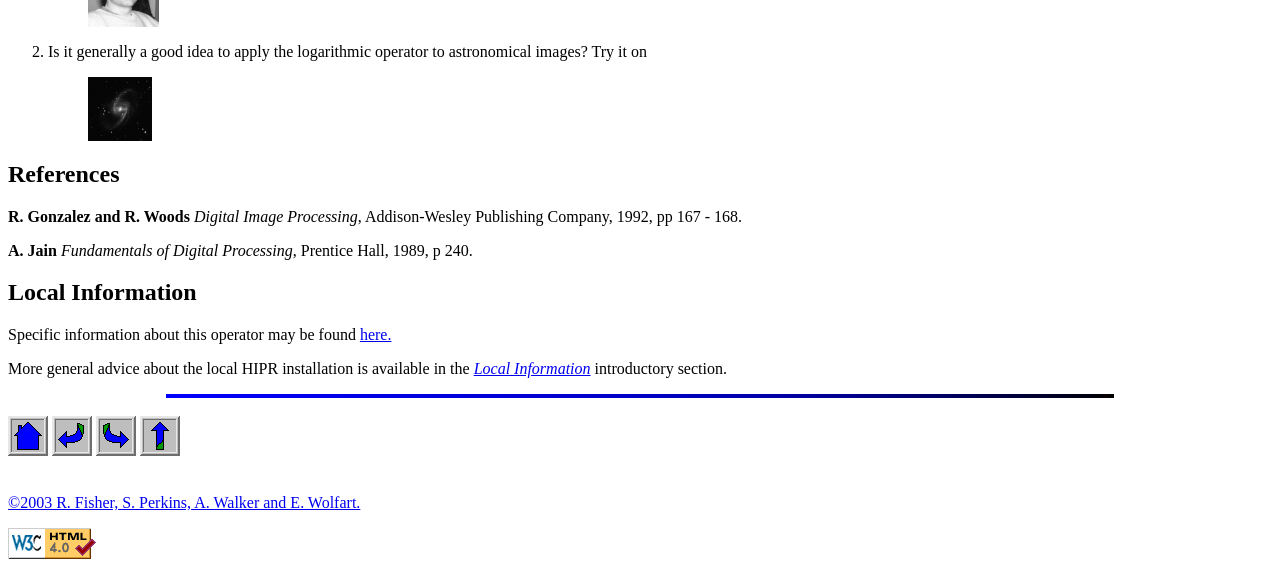Please specify the bounding box coordinates in the format (top-left x, top-left y, bottom-right x, bottom-right y), with values ranging from 0 to 1. Identify the bounding box for the UI component described as follows: alt="fce4"

[0.069, 0.022, 0.124, 0.052]